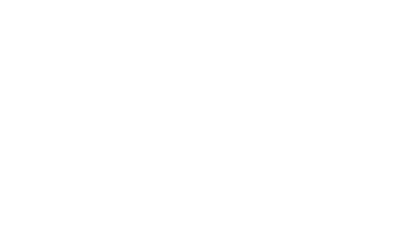What is the main purpose of the image?
Please provide a single word or phrase answer based on the image.

Educating potential pet owners